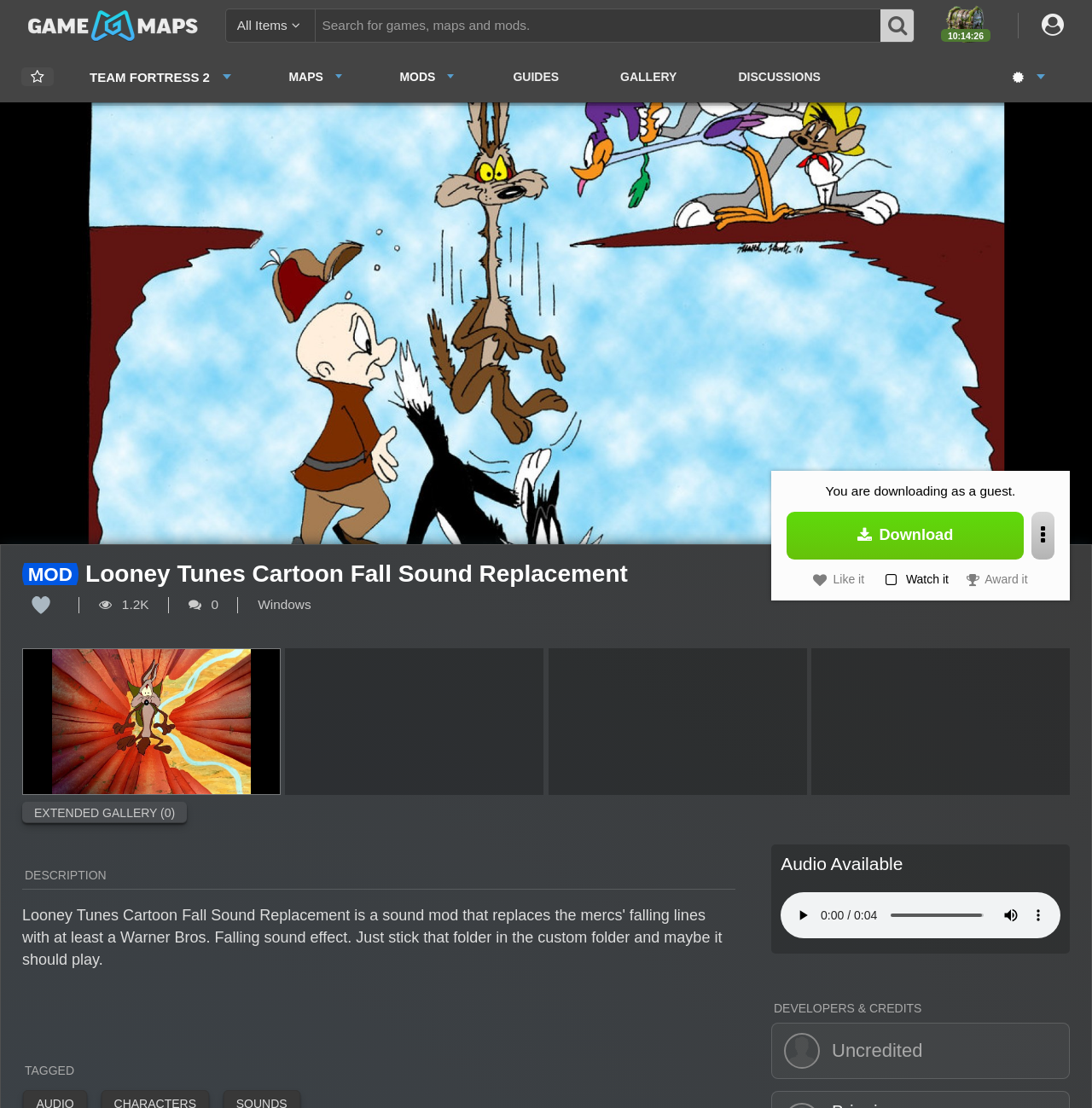Please analyze the image and give a detailed answer to the question:
What is the name of the mod?

The name of the mod can be found in the heading element on the webpage, which is 'Looney Tunes Cartoon Fall Sound Replacement'.